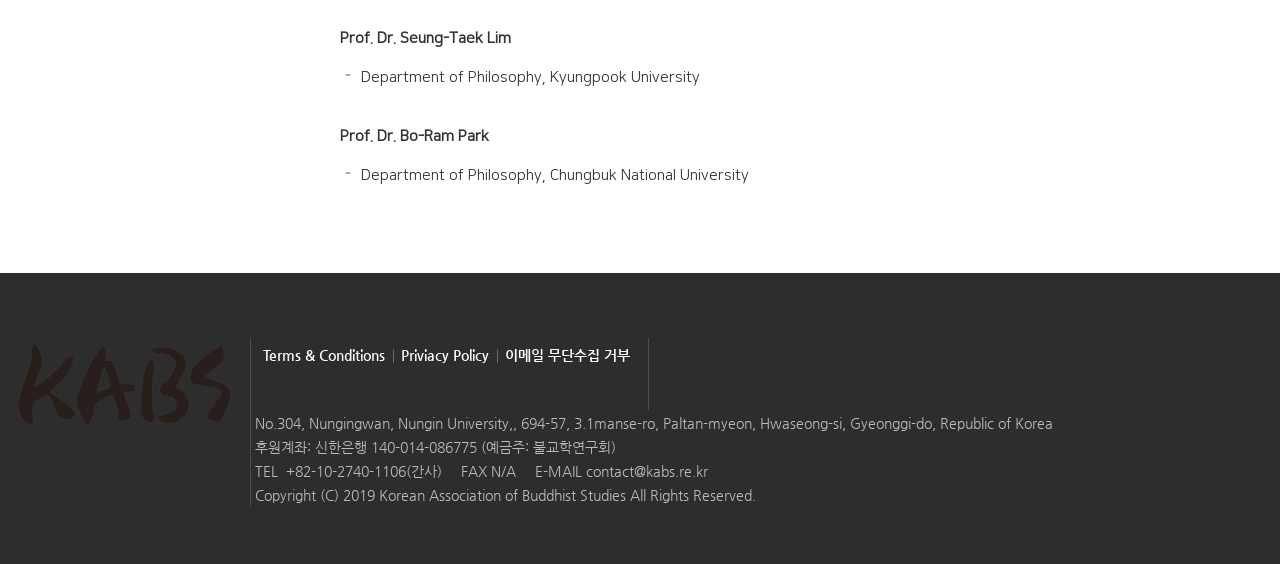Bounding box coordinates must be specified in the format (top-left x, top-left y, bottom-right x, bottom-right y). All values should be floating point numbers between 0 and 1. What are the bounding box coordinates of the UI element described as: 이메일 무단수집 거부

[0.395, 0.616, 0.492, 0.644]